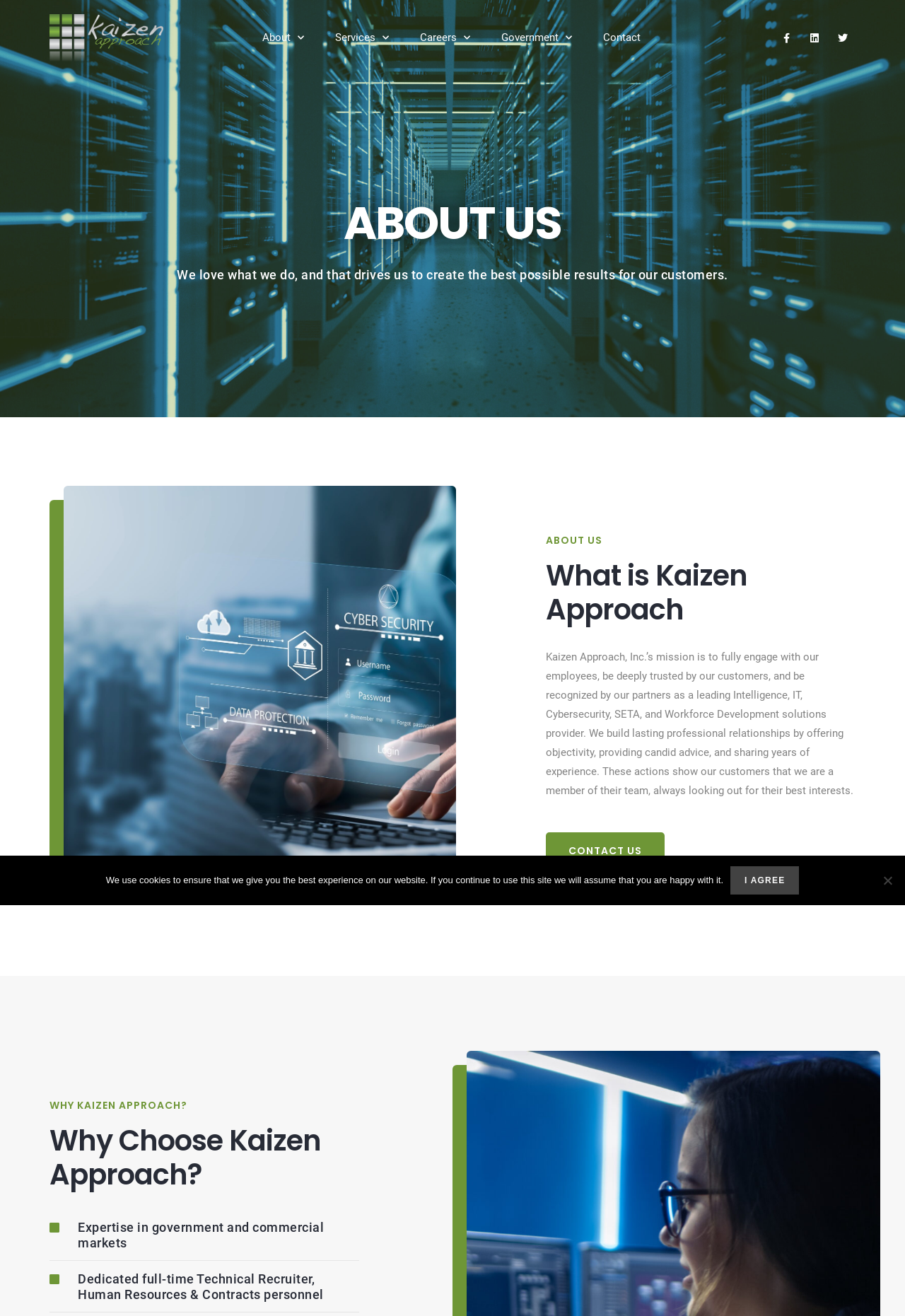Identify and provide the bounding box for the element described by: "Services".

[0.361, 0.021, 0.439, 0.036]